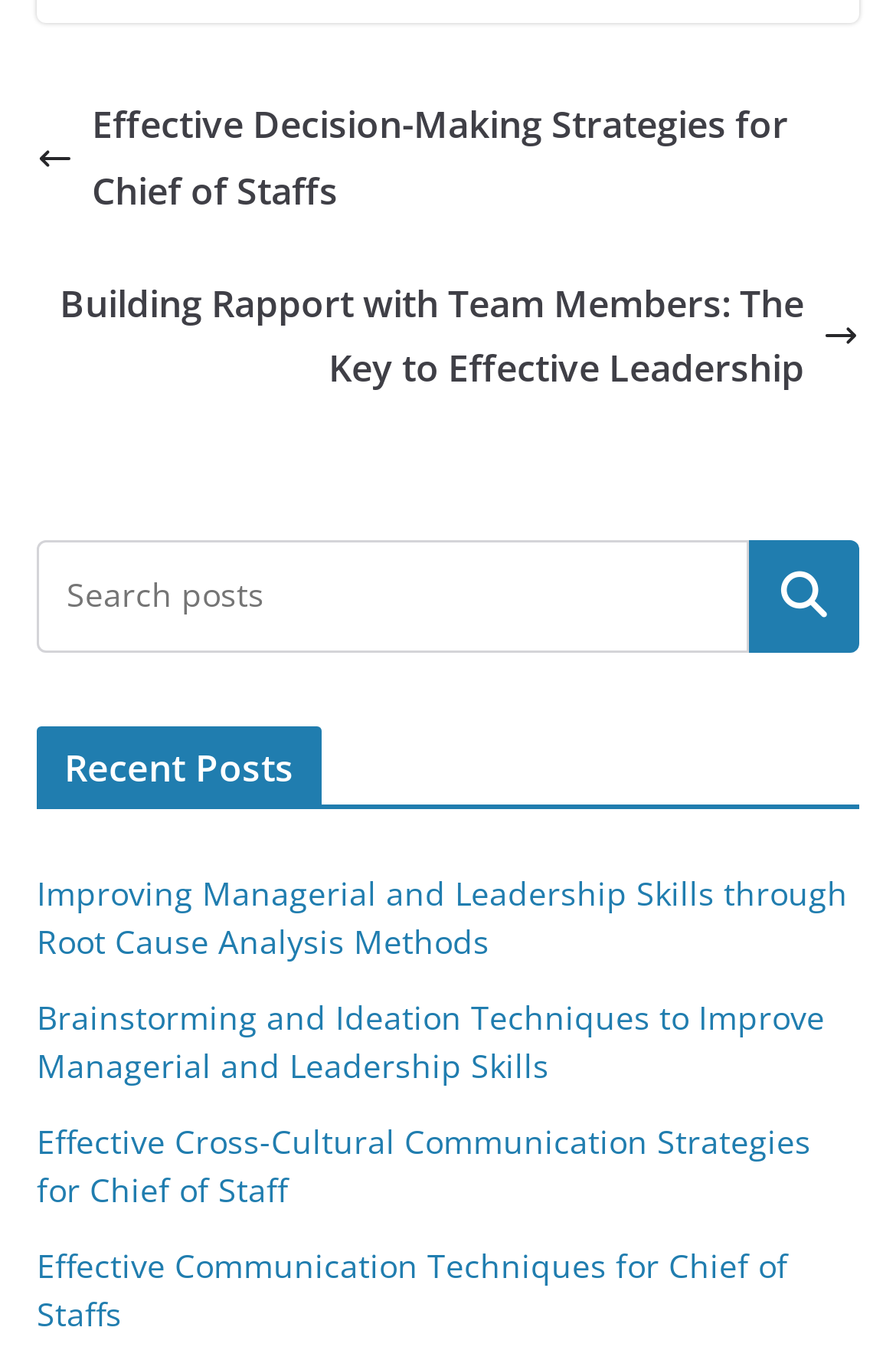Please find the bounding box coordinates of the element's region to be clicked to carry out this instruction: "Learn about Improving Managerial and Leadership Skills through Root Cause Analysis Methods".

[0.041, 0.641, 0.946, 0.709]